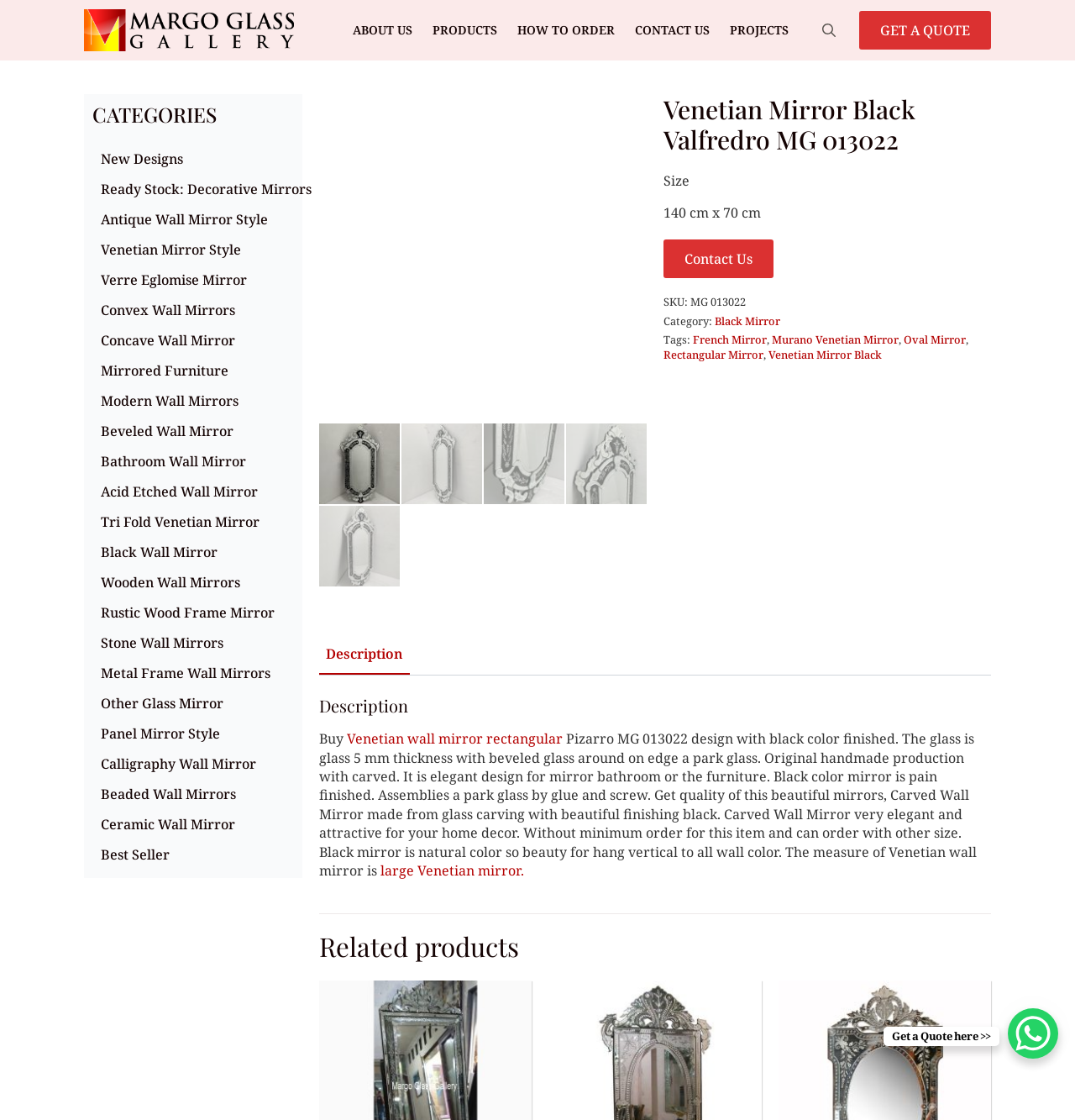Determine the bounding box coordinates of the element's region needed to click to follow the instruction: "Click the 'GET A QUOTE' button". Provide these coordinates as four float numbers between 0 and 1, formatted as [left, top, right, bottom].

[0.799, 0.01, 0.922, 0.044]